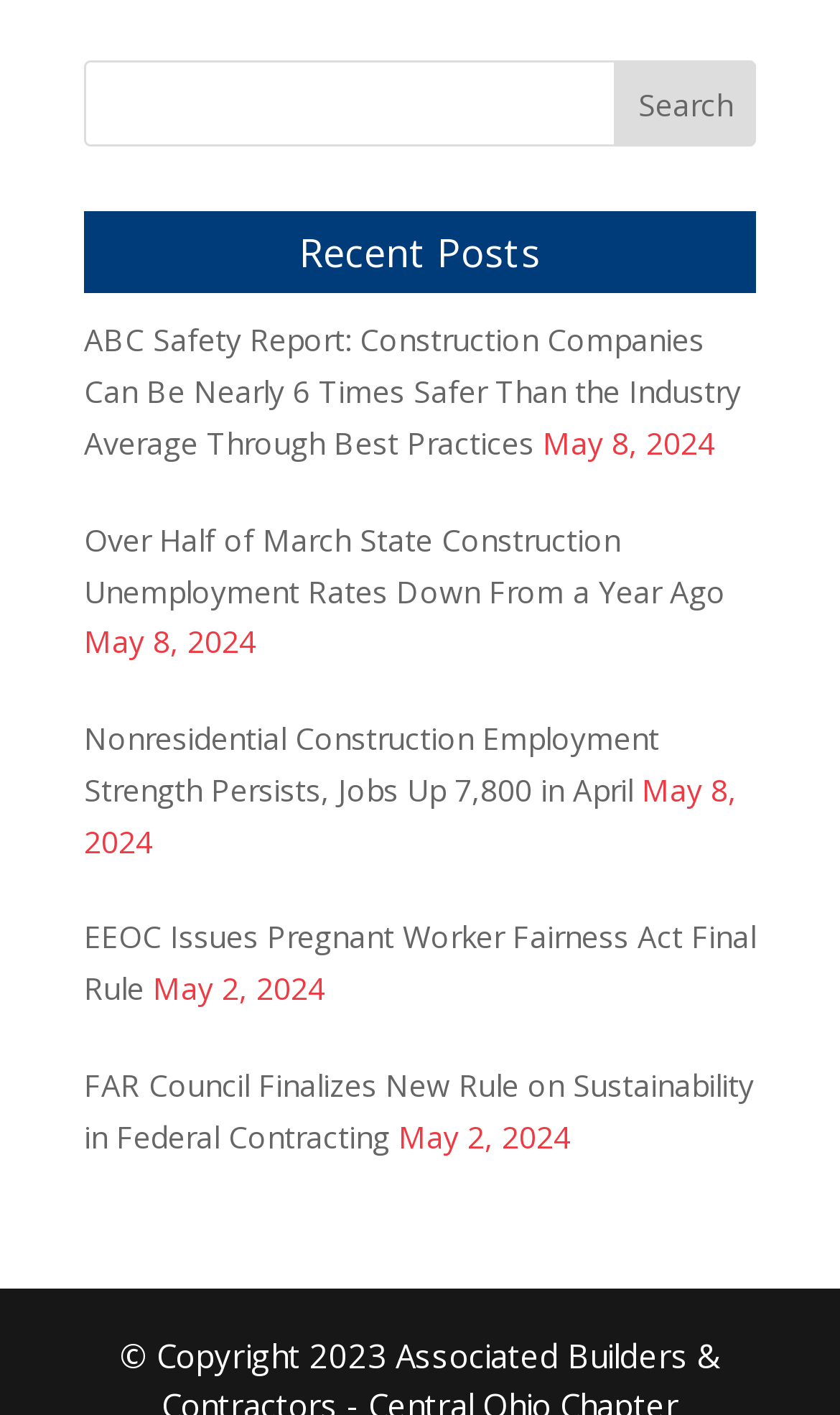Please give a short response to the question using one word or a phrase:
Is the search bar required to be filled?

No